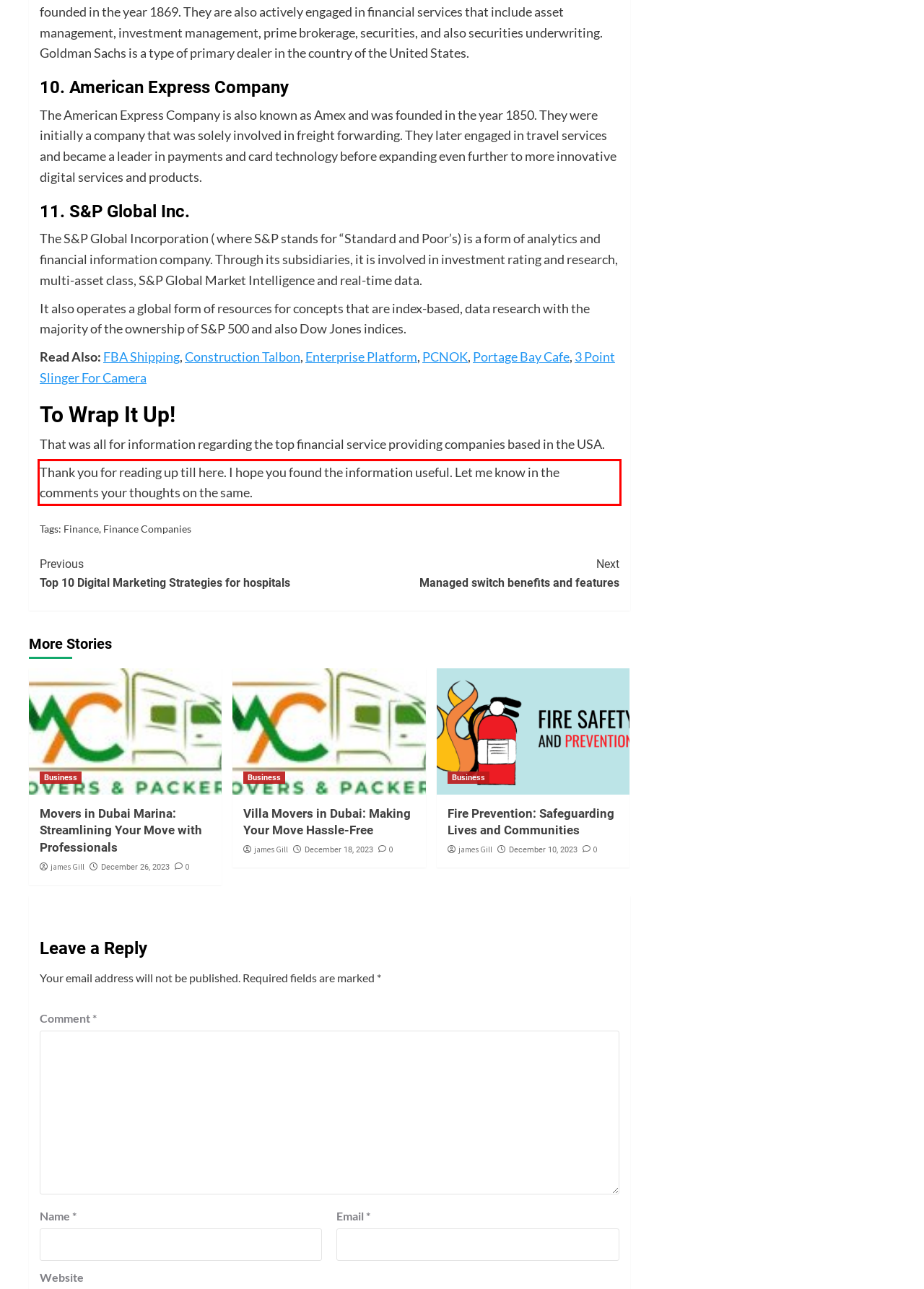Please extract the text content from the UI element enclosed by the red rectangle in the screenshot.

Thank you for reading up till here. I hope you found the information useful. Let me know in the comments your thoughts on the same.